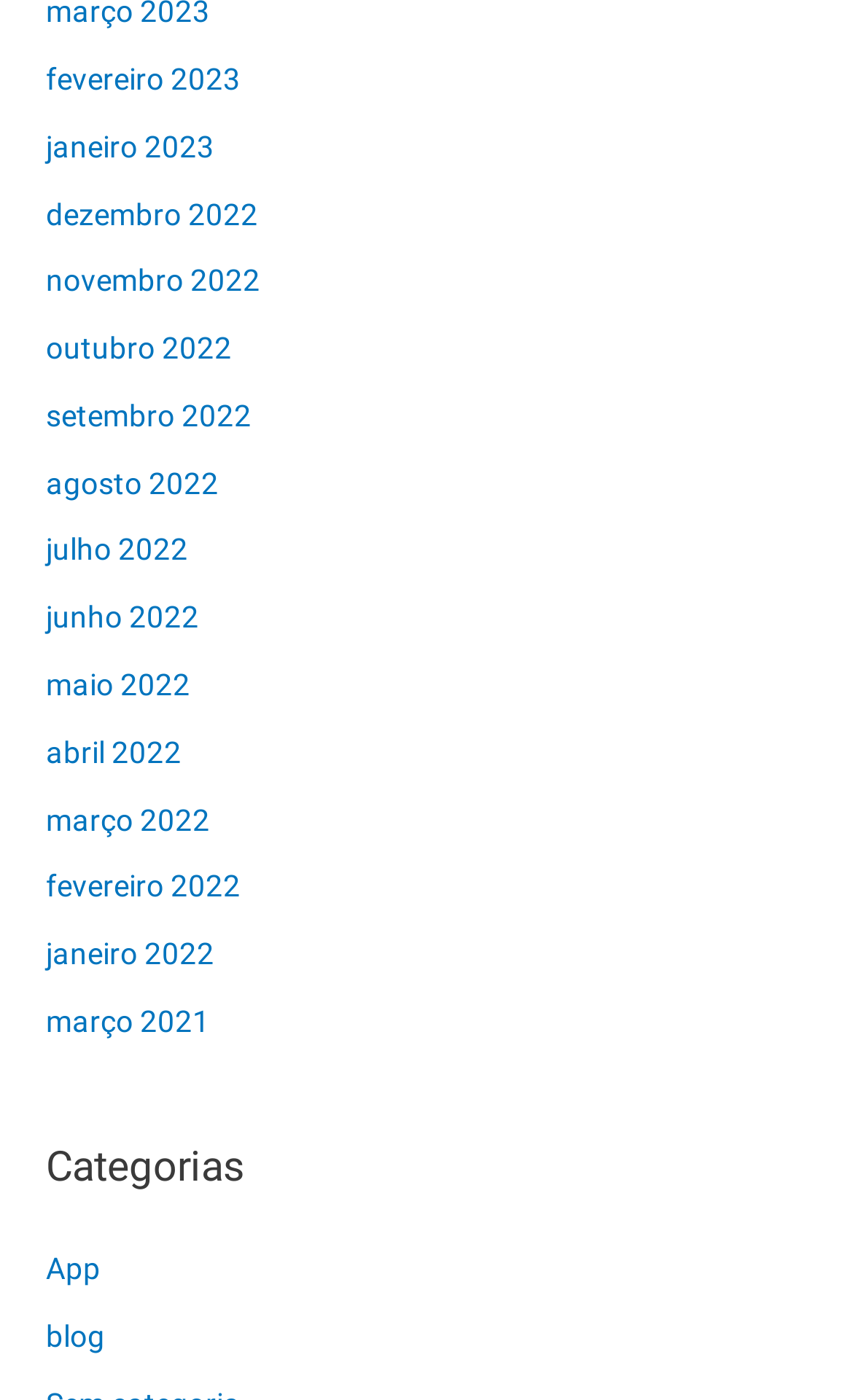Identify the bounding box coordinates for the element that needs to be clicked to fulfill this instruction: "browse Categorias". Provide the coordinates in the format of four float numbers between 0 and 1: [left, top, right, bottom].

[0.054, 0.811, 0.946, 0.856]